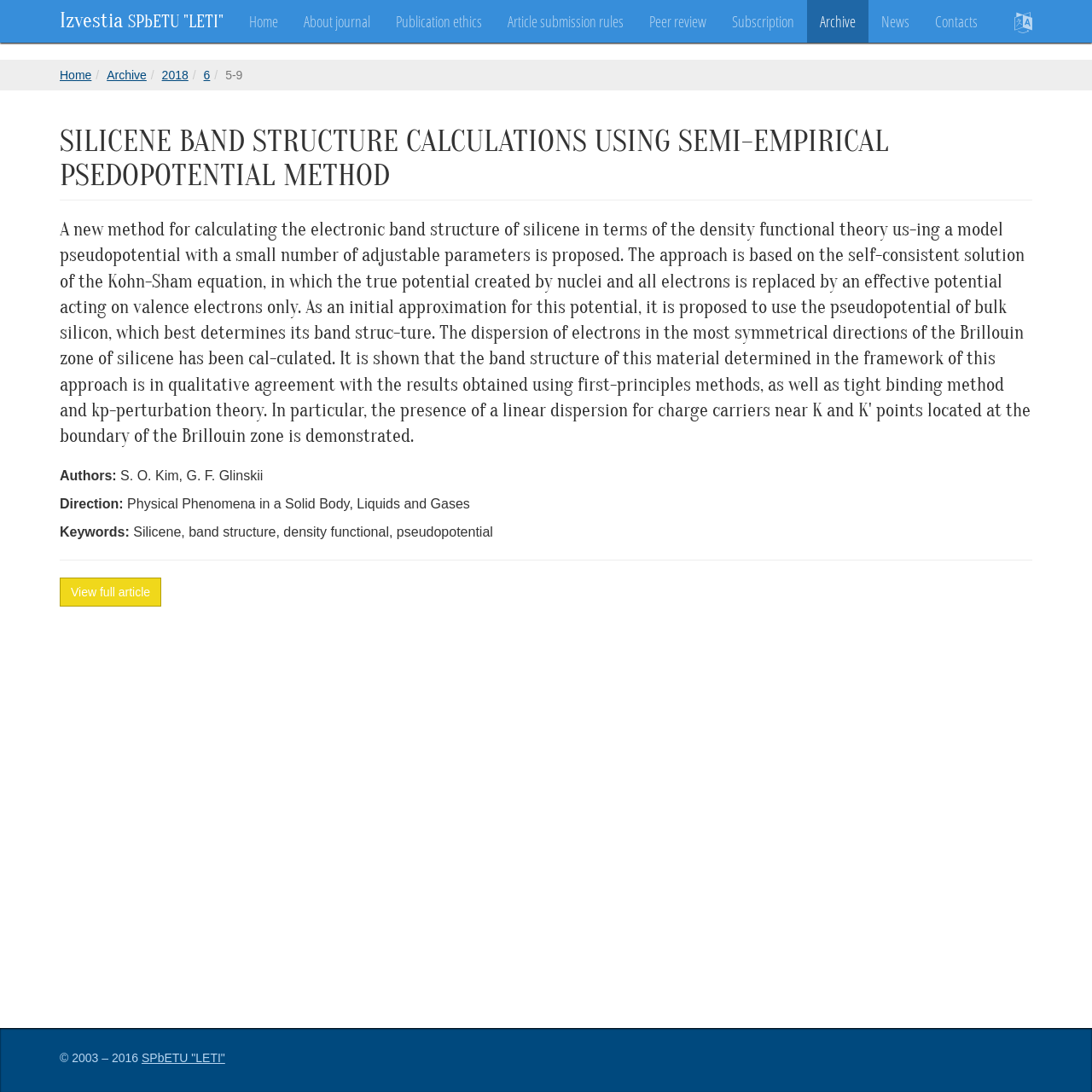What is the direction of the article?
Based on the image, respond with a single word or phrase.

Physical Phenomena in a Solid Body, Liquids and Gases